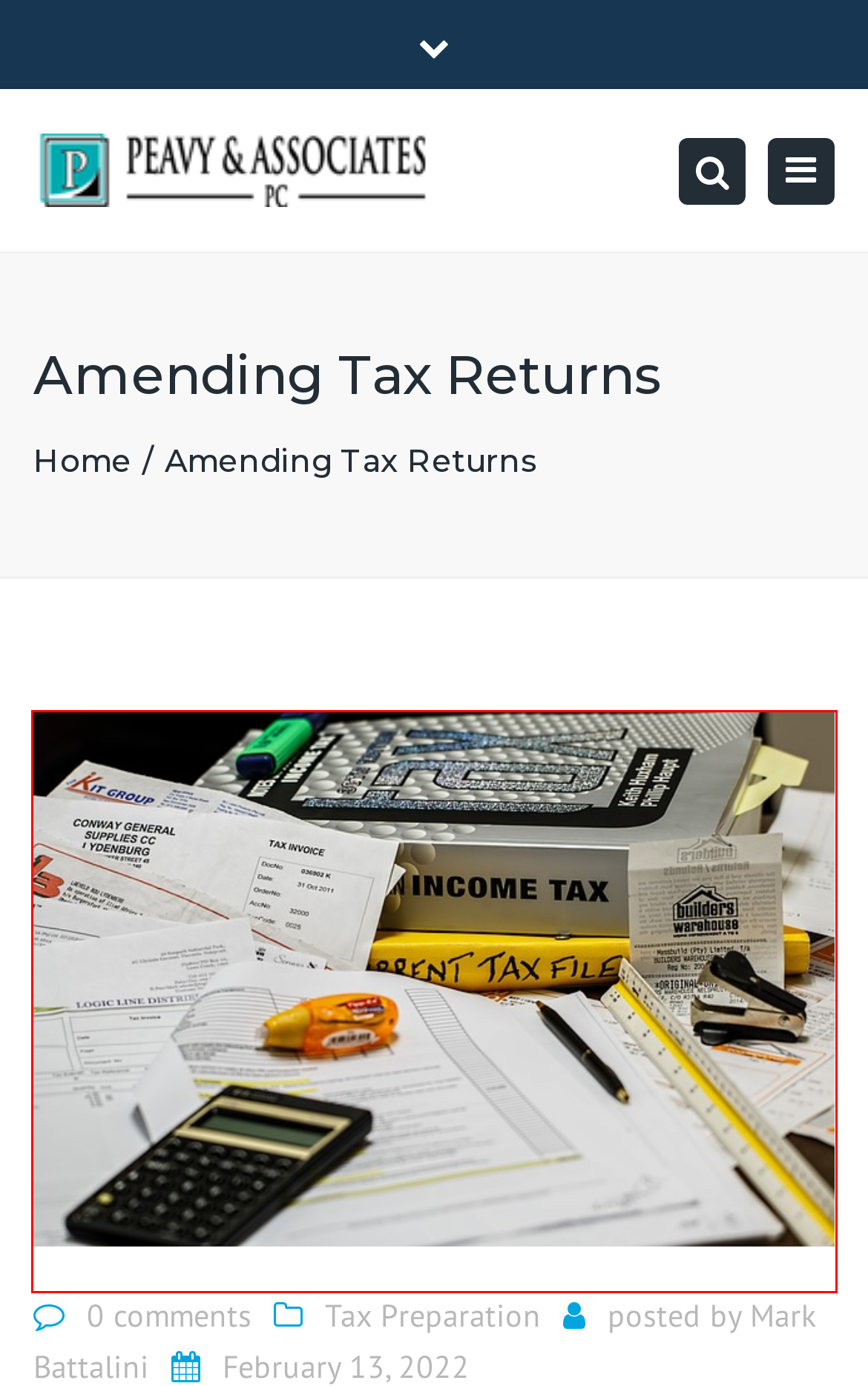Using the screenshot of a webpage with a red bounding box, pick the webpage description that most accurately represents the new webpage after the element inside the red box is clicked. Here are the candidates:
A. Accounting Archives | Peavy and Associates, PC
B. Tax Preparation Archives | Peavy and Associates, PC
C. June 2022 | Peavy and Associates, PC
D. News | Peavy and Associates, PC
E. December 2019 | Peavy and Associates, PC
F. Certified Public Accounting Conway SC | Peavy and Associates, PC
G. Rules for Amending Tax Returns | Peavy and Associates, PC
H. May 2022 | Peavy and Associates, PC

G